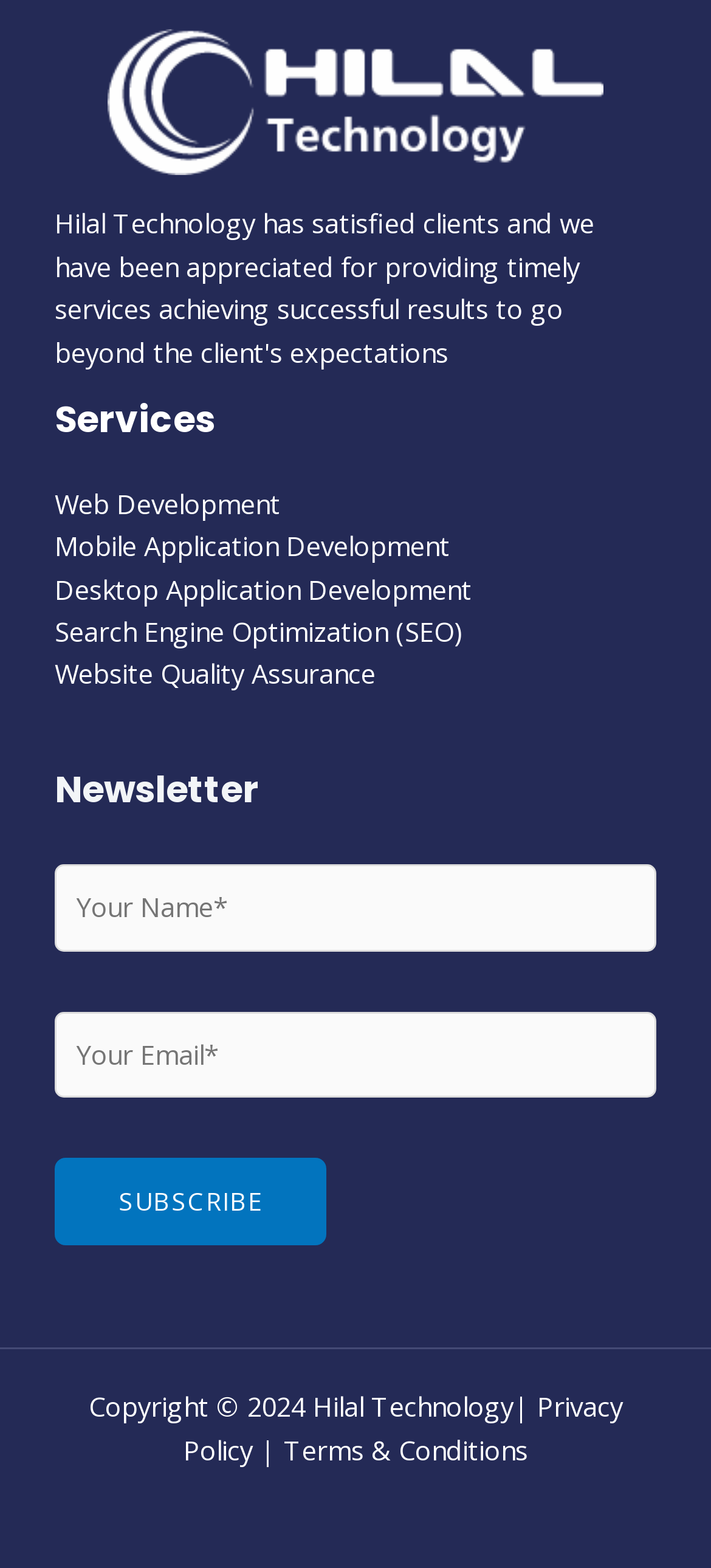Find the bounding box coordinates of the element to click in order to complete the given instruction: "View Privacy Policy."

[0.258, 0.885, 0.876, 0.936]